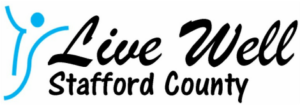What is one of the community efforts mentioned in the text?
Can you provide an in-depth and detailed response to the question?

The accompanying text mentions that the initiative aims to improve sidewalks and promote safer routes for children walking to school, highlighting one of the community efforts undertaken by the 'Live Well Stafford County' program.